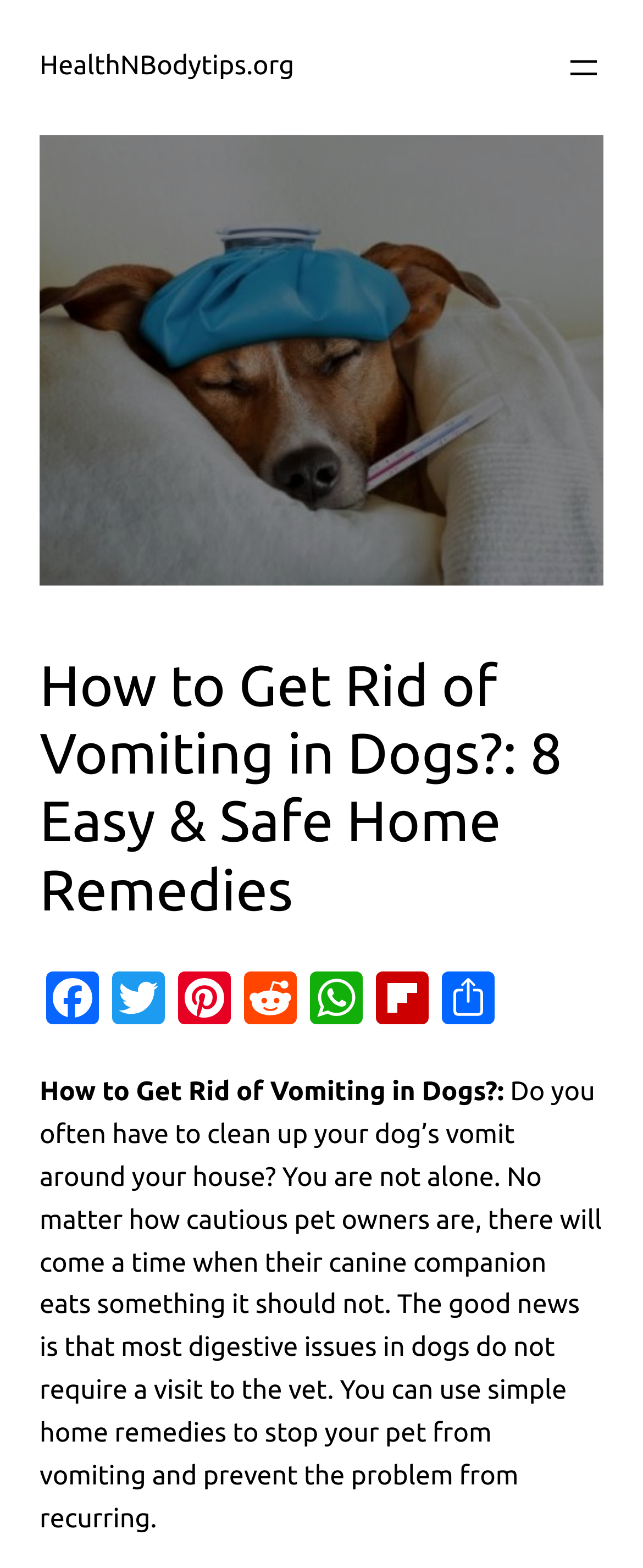Find the bounding box coordinates of the clickable area required to complete the following action: "Read about a study on excuses to avoid cutting out meat".

None